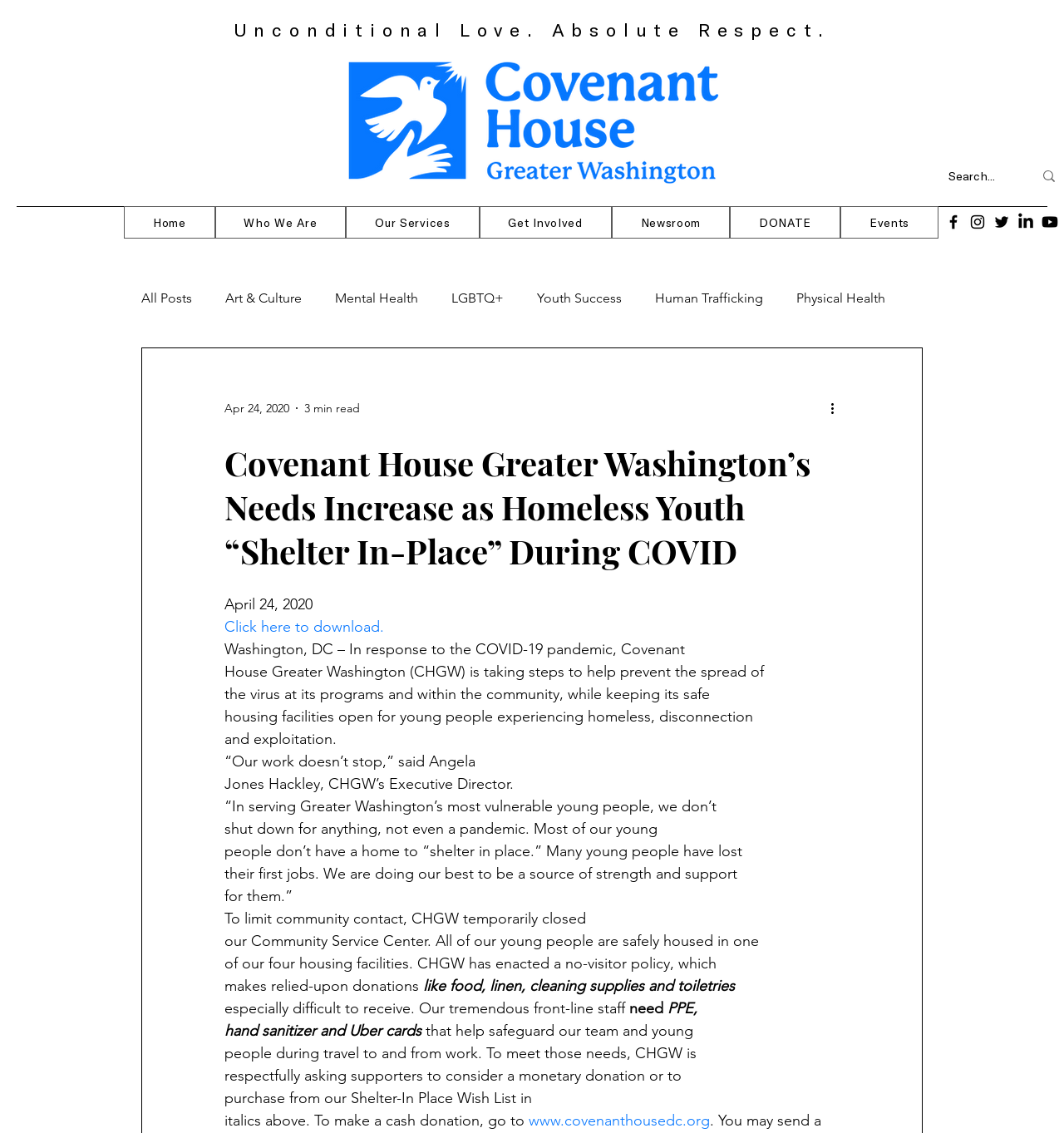Find the bounding box coordinates for the area that should be clicked to accomplish the instruction: "Click to download".

[0.211, 0.545, 0.361, 0.561]